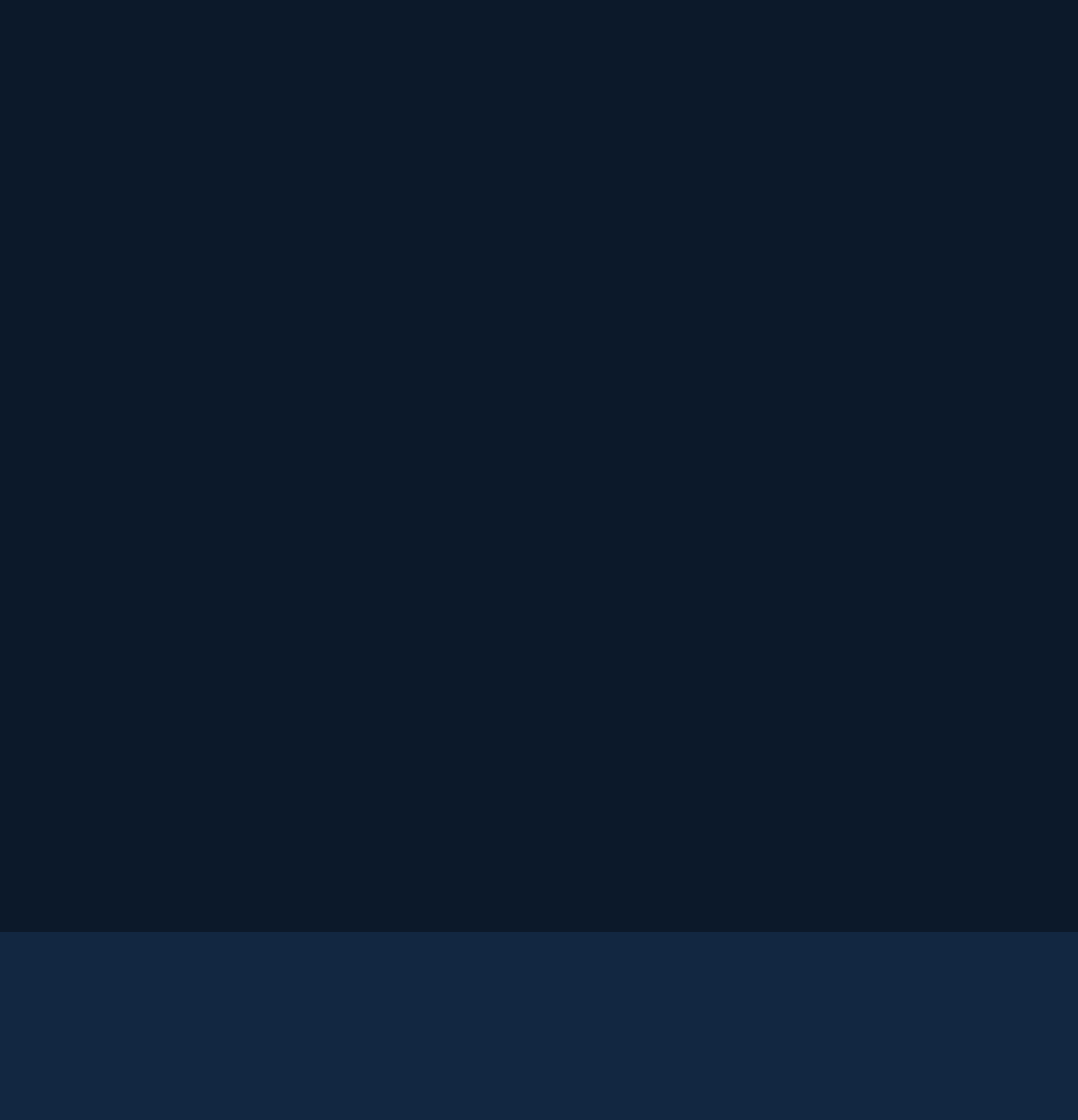Please provide the bounding box coordinates for the element that needs to be clicked to perform the following instruction: "Click on SANDY". The coordinates should be given as four float numbers between 0 and 1, i.e., [left, top, right, bottom].

[0.009, 0.206, 0.074, 0.226]